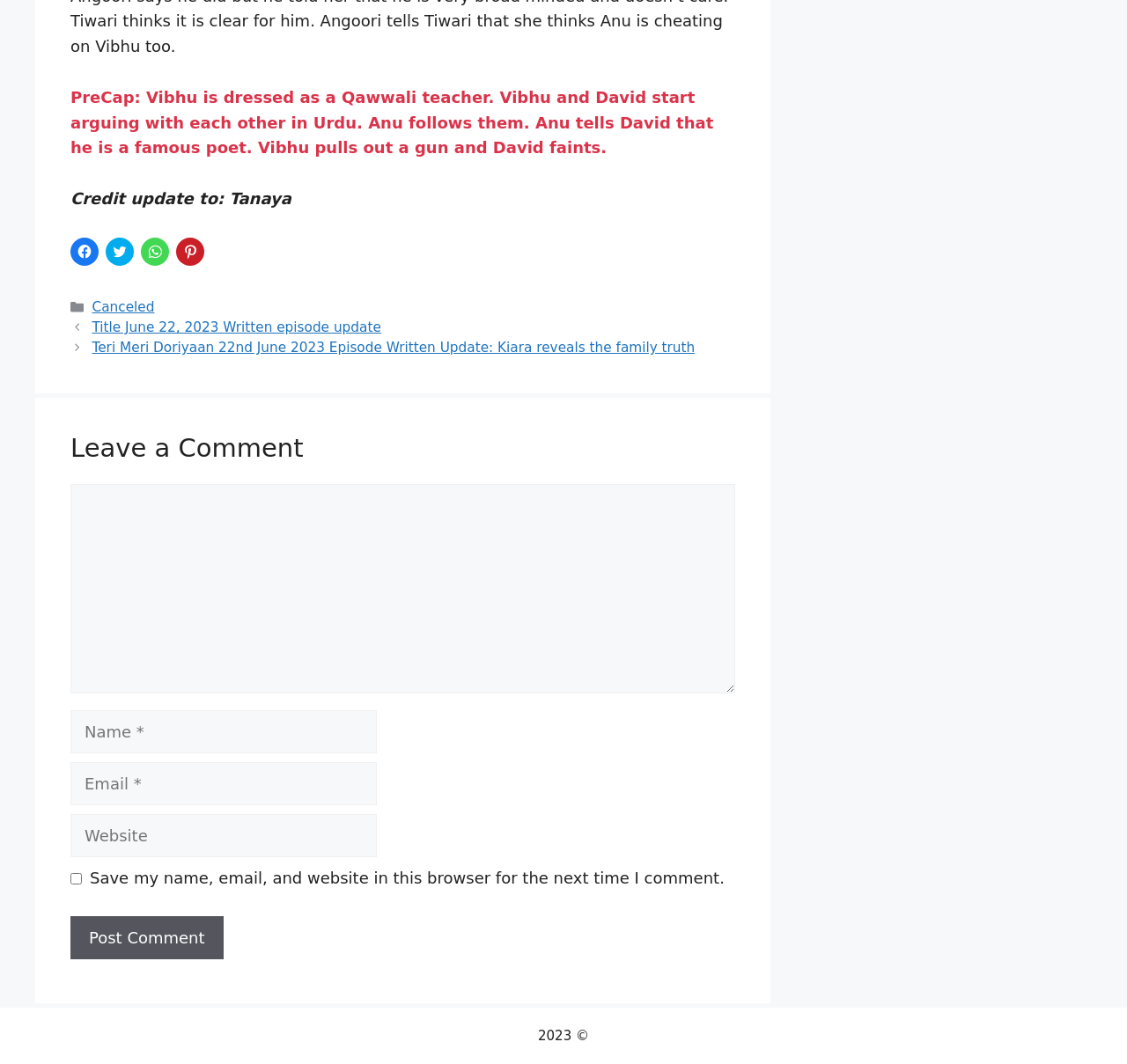How many social media platforms are available for sharing?
Use the screenshot to answer the question with a single word or phrase.

4